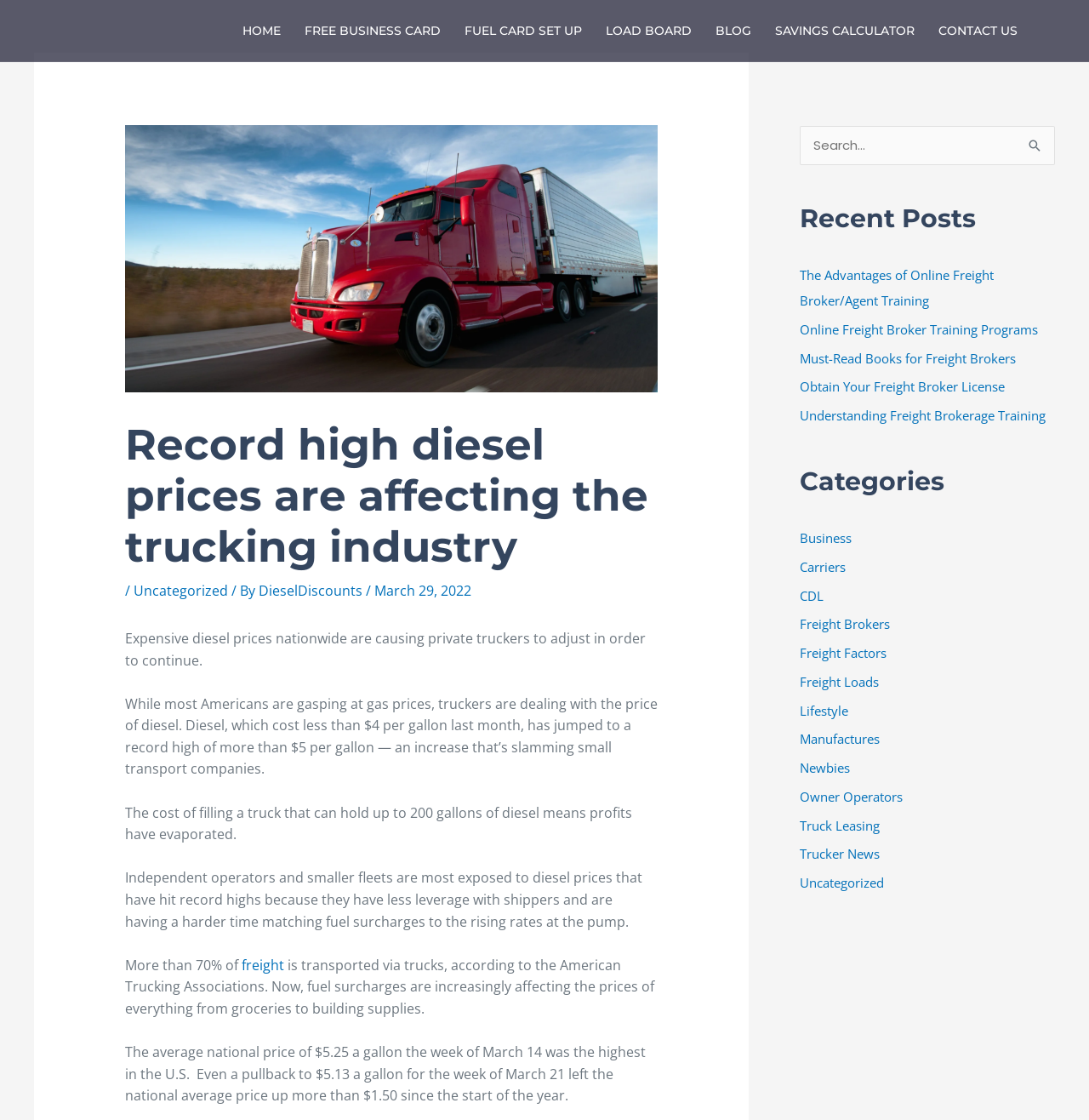Pinpoint the bounding box coordinates for the area that should be clicked to perform the following instruction: "Click on the link to learn about Optical Emission Spectrometer".

None